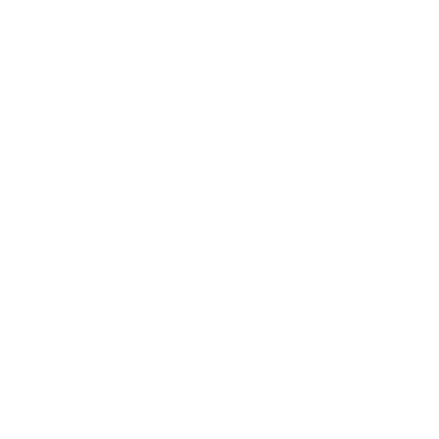Give a concise answer using one word or a phrase to the following question:
What is the ANSI cut resistance level of the gloves?

A1